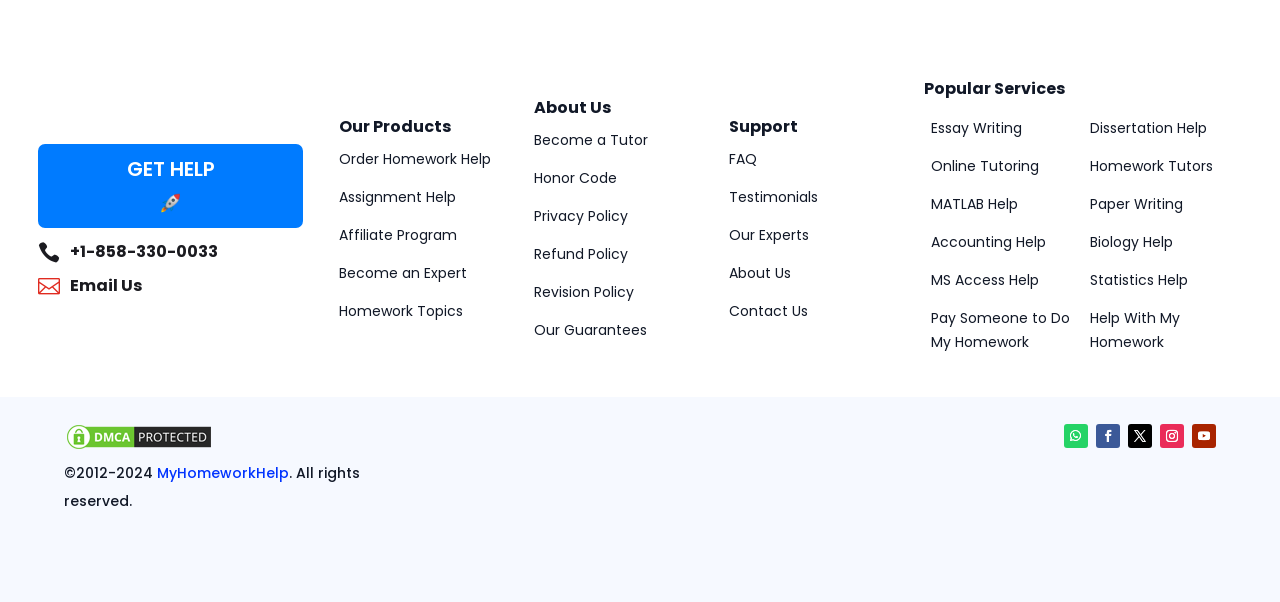Please identify the bounding box coordinates of the element's region that needs to be clicked to fulfill the following instruction: "Order Homework Help". The bounding box coordinates should consist of four float numbers between 0 and 1, i.e., [left, top, right, bottom].

[0.265, 0.248, 0.384, 0.281]